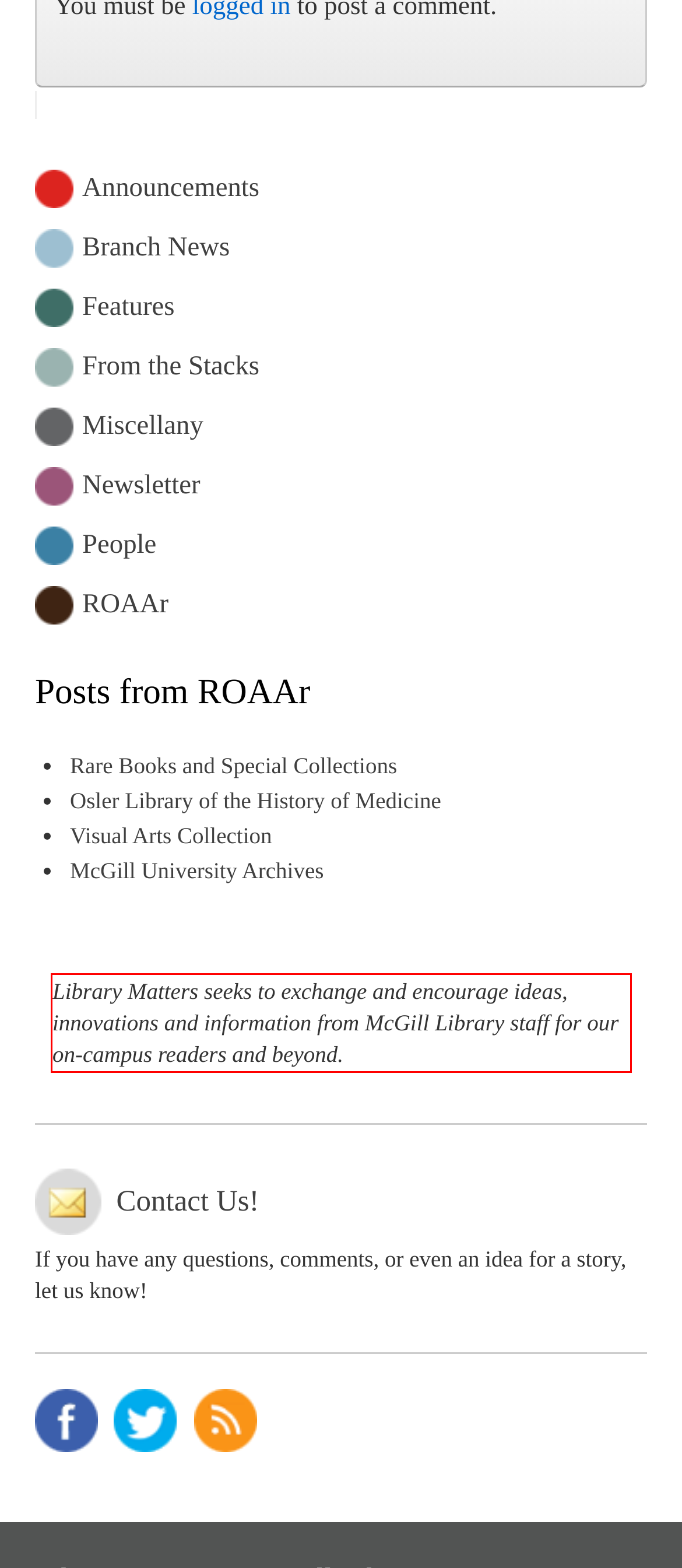Perform OCR on the text inside the red-bordered box in the provided screenshot and output the content.

Library Matters seeks to exchange and encourage ideas, innovations and information from McGill Library staff for our on-campus readers and beyond.